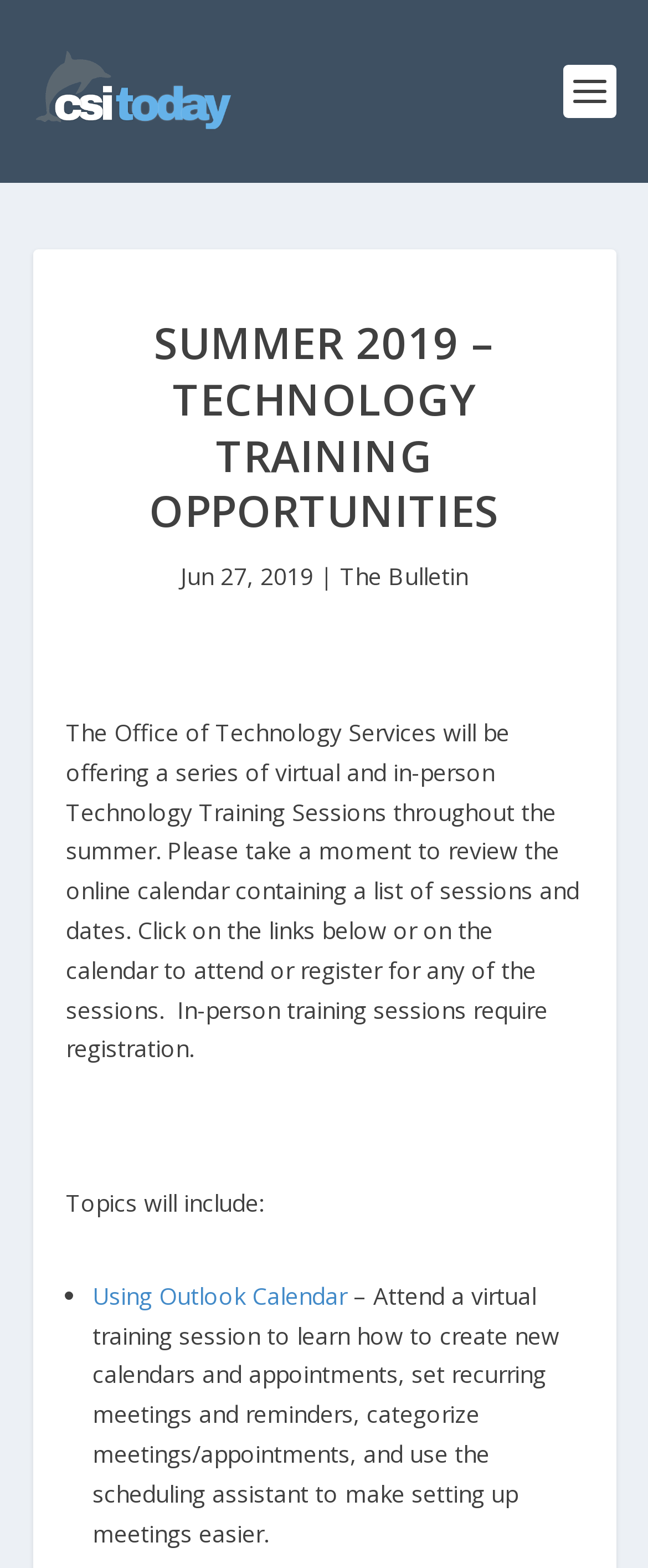Locate the UI element described by Using Outlook Calendar in the provided webpage screenshot. Return the bounding box coordinates in the format (top-left x, top-left y, bottom-right x, bottom-right y), ensuring all values are between 0 and 1.

[0.142, 0.816, 0.535, 0.836]